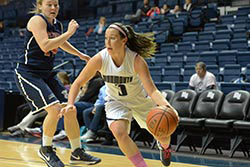What is the feature title that this image is a part of?
Give a comprehensive and detailed explanation for the question.

The image is part of a feature that explores the life and contributions of senior guard Carly Thibault, highlighting her leadership and passion for the sport, and the title of this feature is 'Thibault's Journey to the Starting Lineup'.